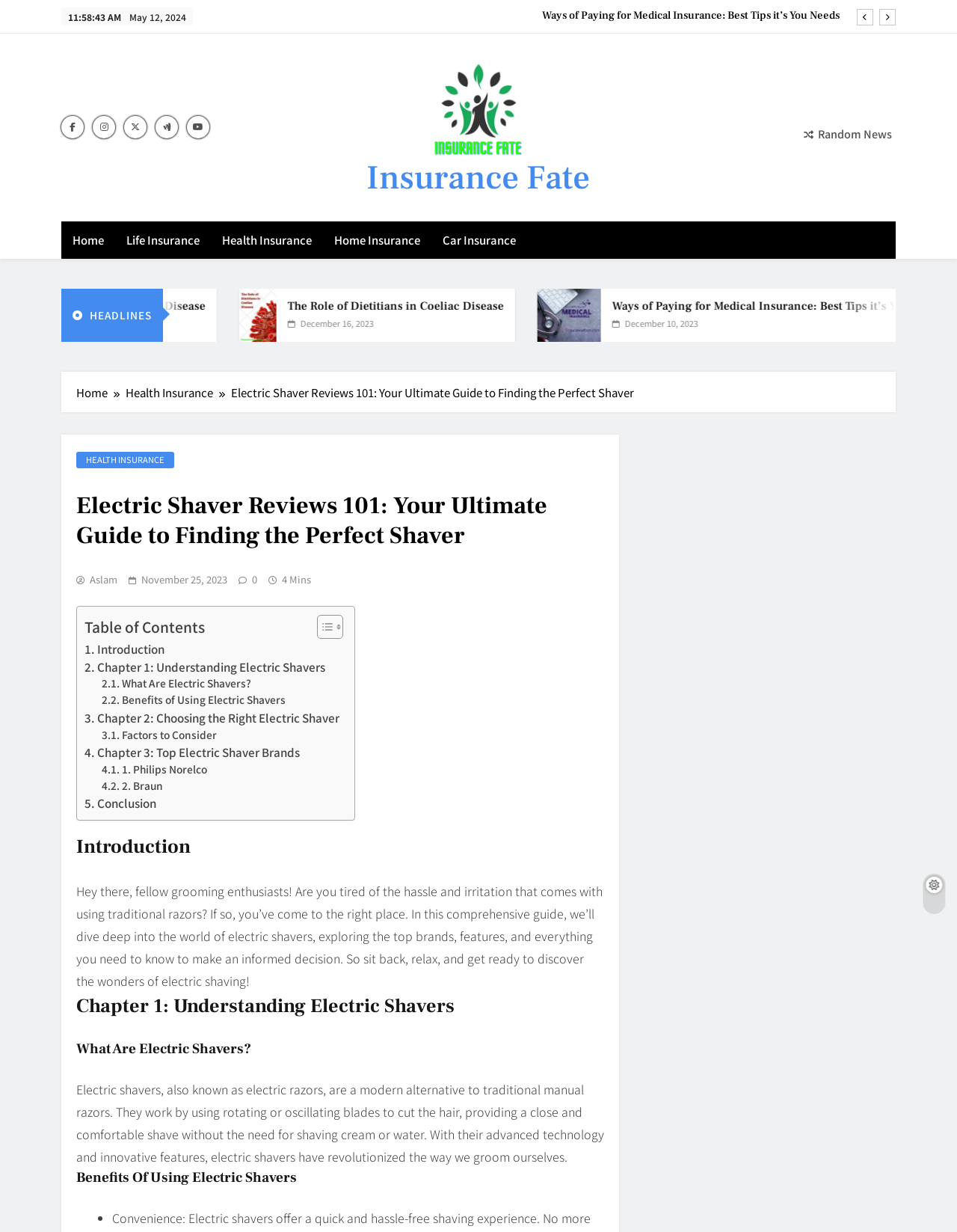Locate the bounding box coordinates of the clickable area needed to fulfill the instruction: "Enter your email address".

None